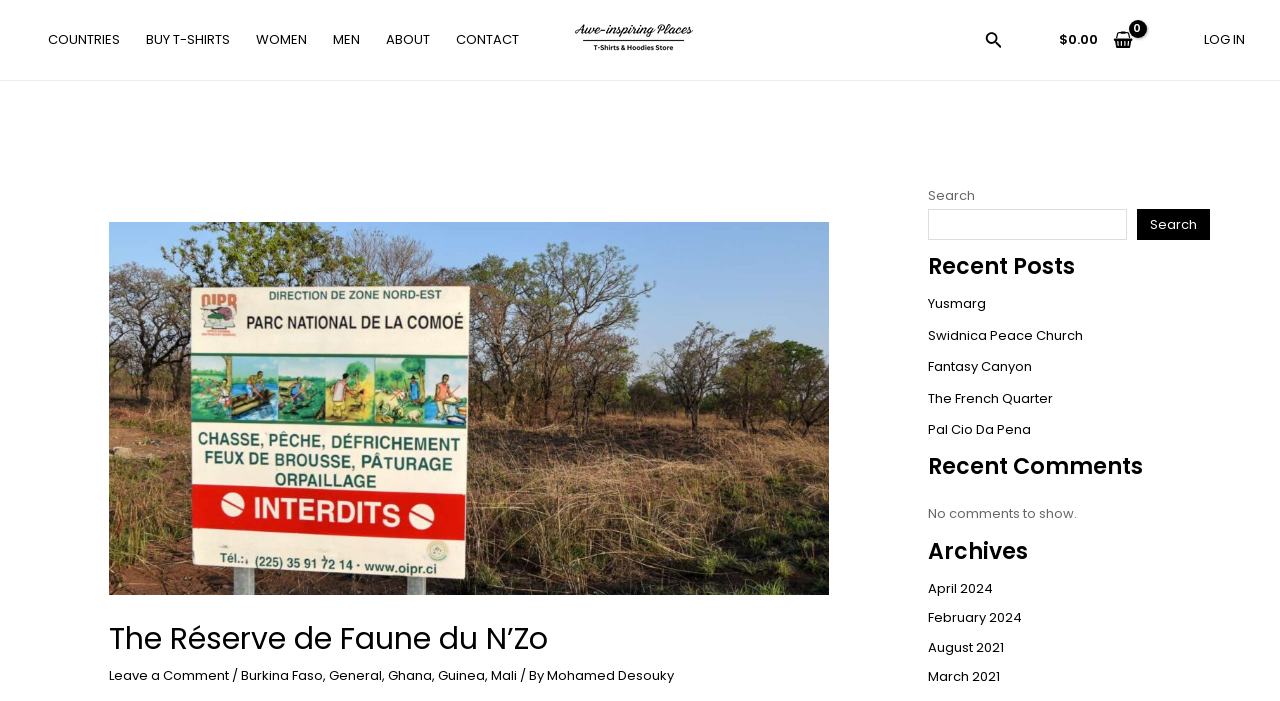Find the bounding box coordinates of the clickable region needed to perform the following instruction: "Visit Awe-inspiring Places". The coordinates should be provided as four float numbers between 0 and 1, i.e., [left, top, right, bottom].

[0.448, 0.042, 0.541, 0.069]